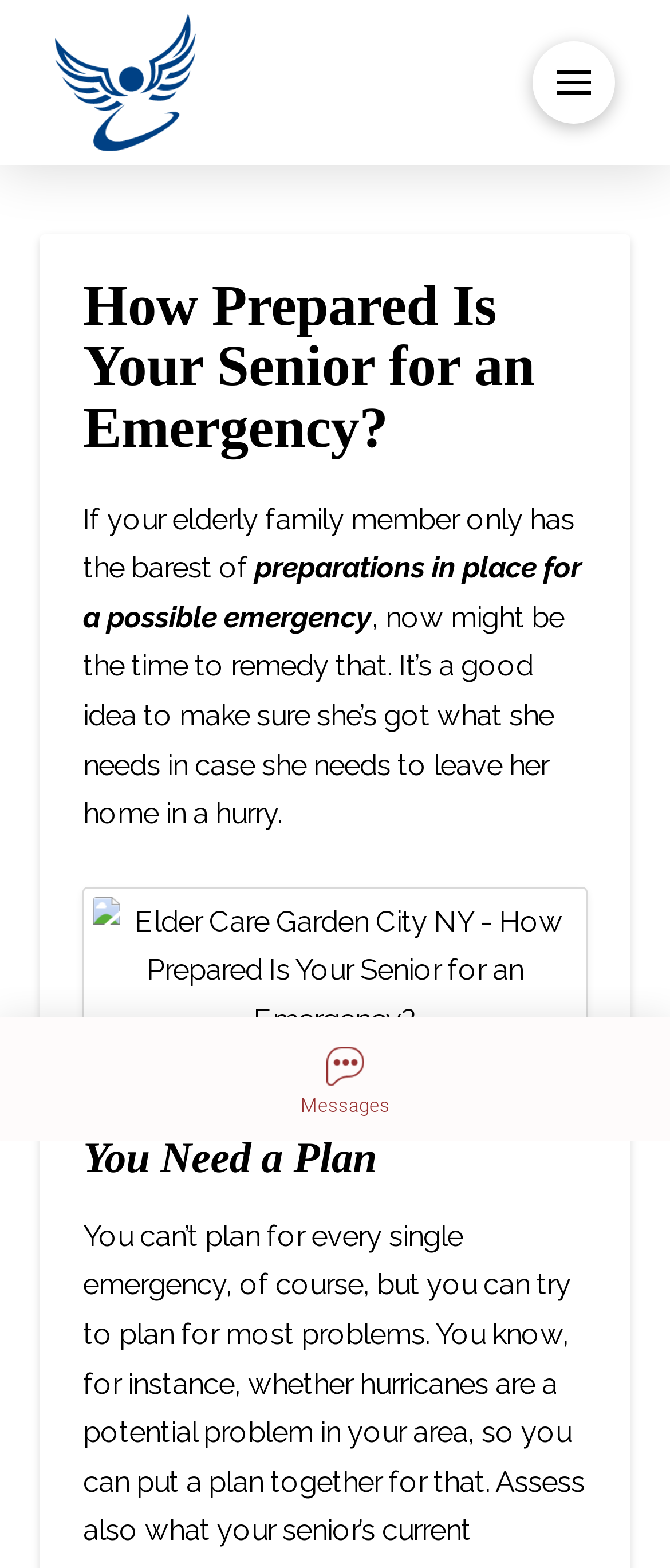Determine the main headline of the webpage and provide its text.

How Prepared Is Your Senior for an Emergency?